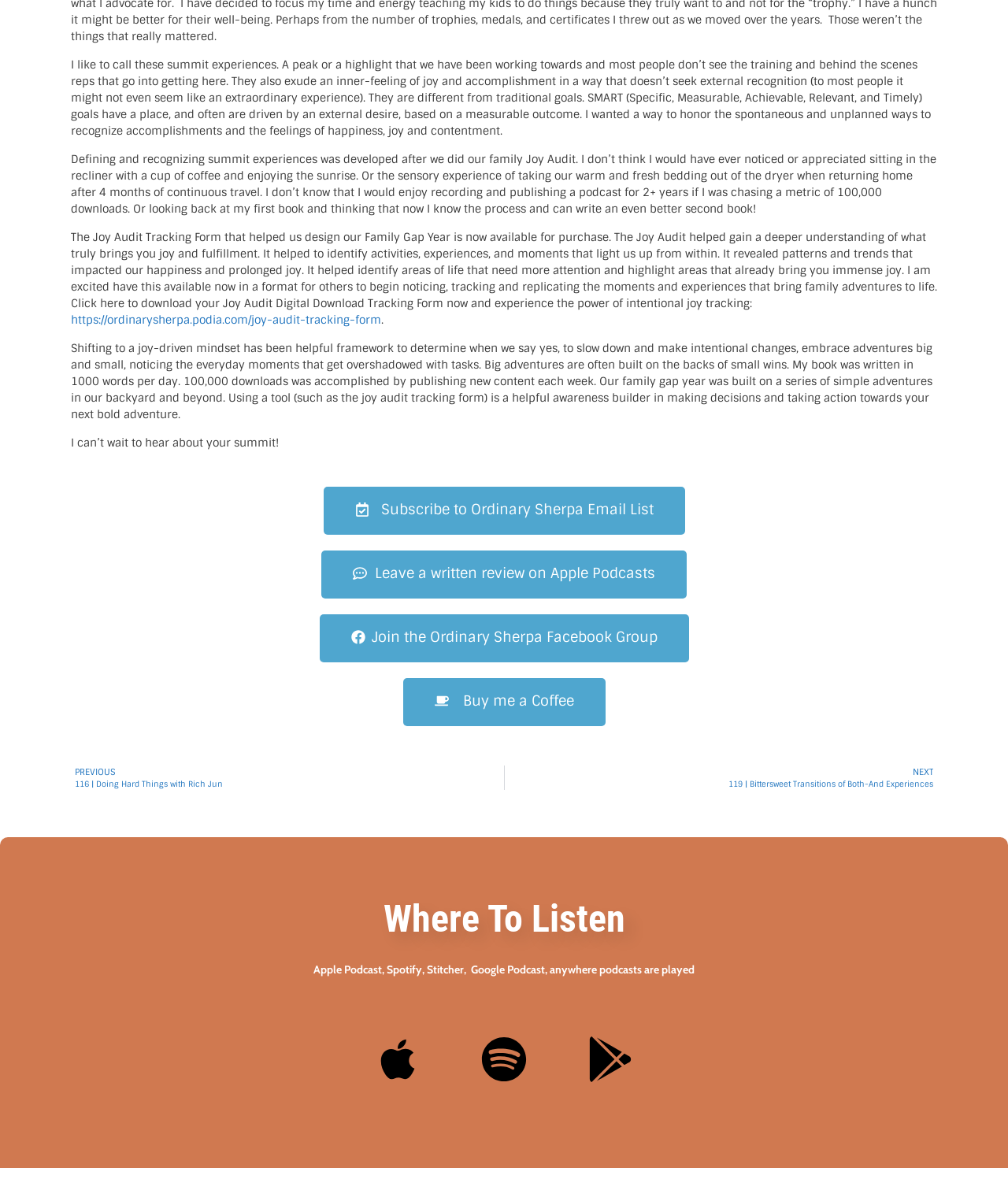Analyze the image and deliver a detailed answer to the question: What is the main topic of this webpage?

Based on the StaticText elements, it appears that the webpage is discussing the concept of 'summit experiences', which are peak or highlight moments that bring joy and accomplishment. The text explains how these experiences are different from traditional goals and how they can be recognized and honored.